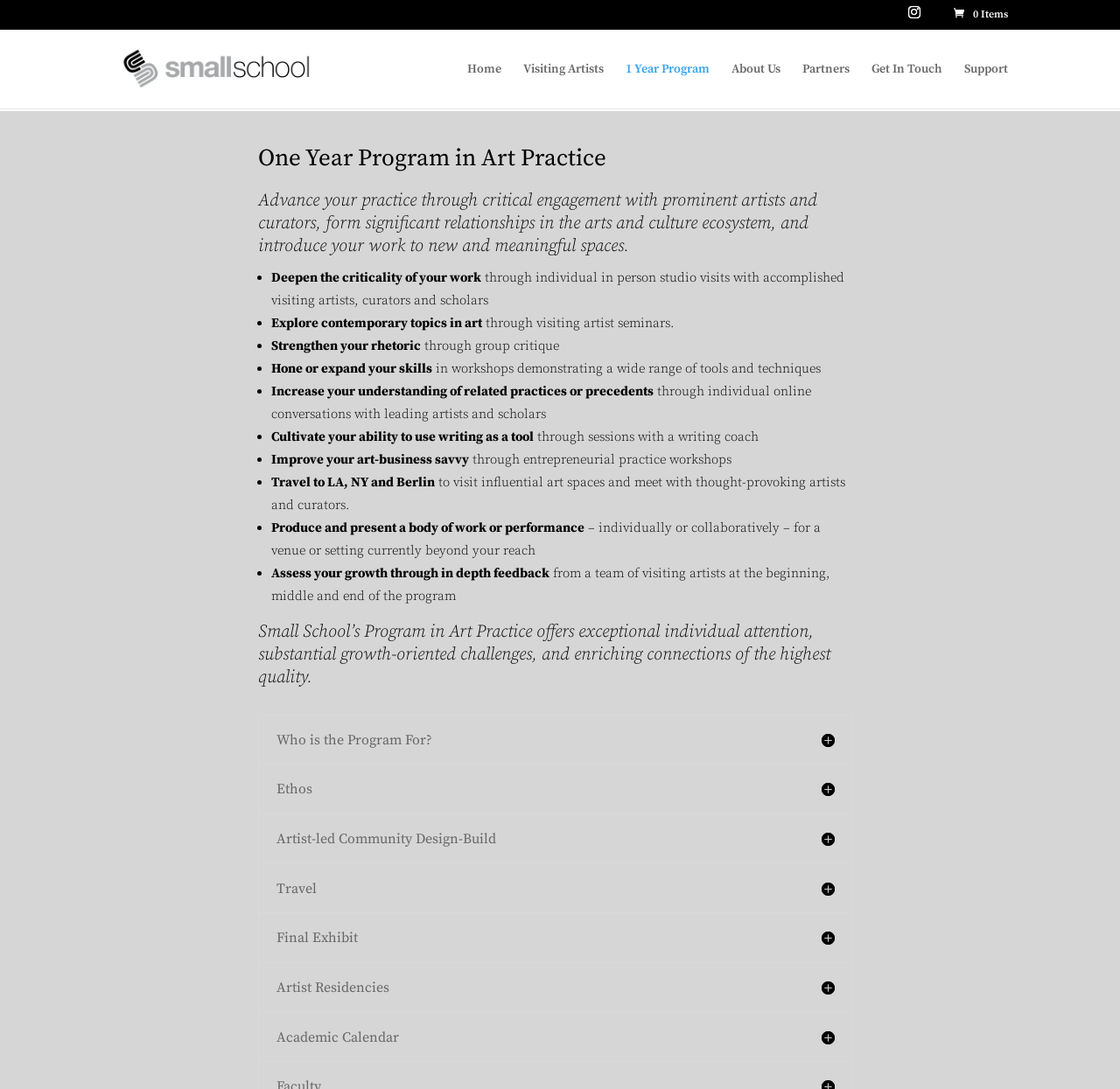Find the bounding box of the UI element described as follows: "Visiting Artists".

[0.467, 0.055, 0.539, 0.096]